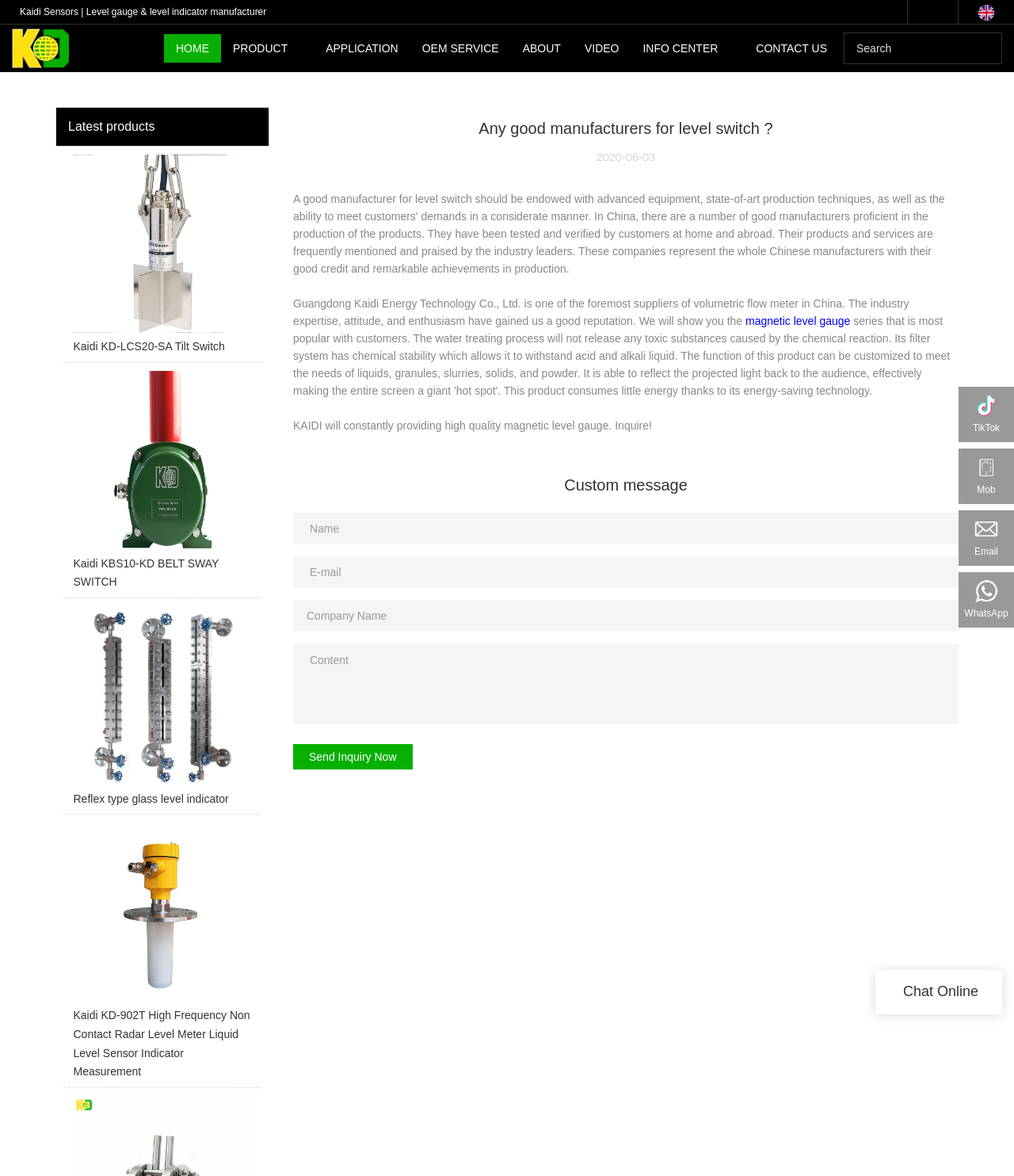What social media platforms are mentioned on the webpage?
From the image, respond with a single word or phrase.

TikTok, WhatsApp